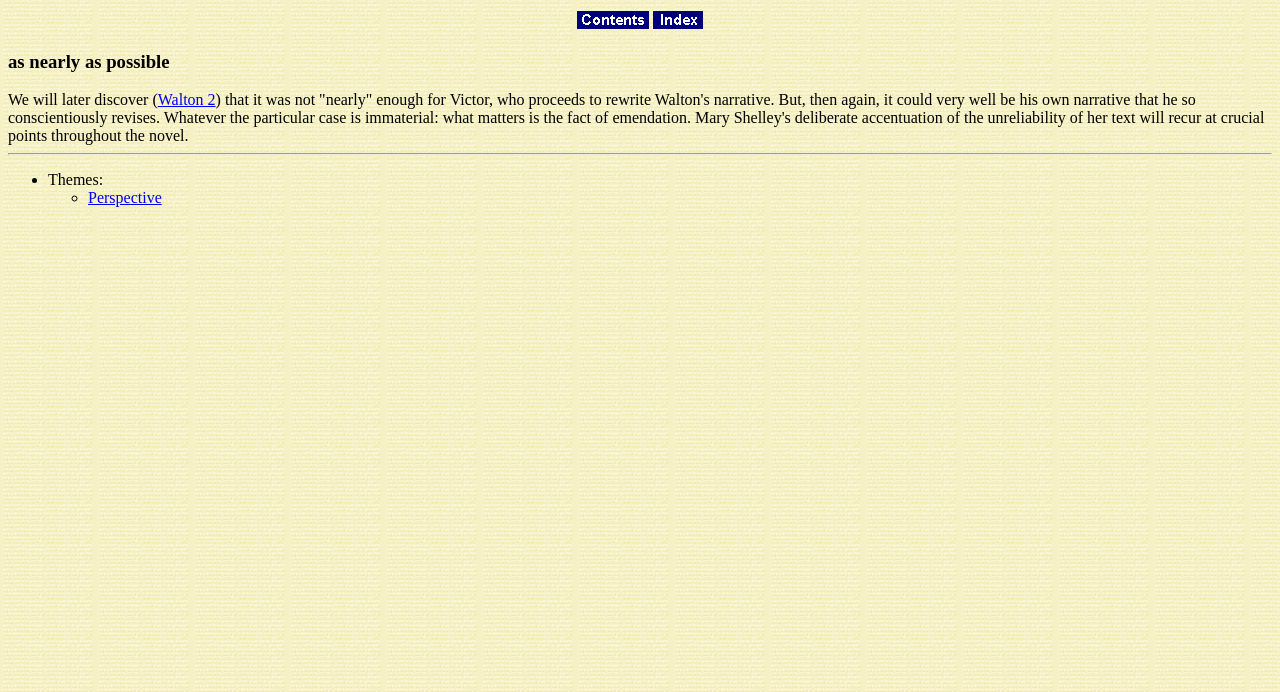What is the purpose of the separator element?
Based on the image, answer the question with as much detail as possible.

The separator element with an orientation of horizontal is likely used to separate sections of the text, dividing the content into distinct parts.